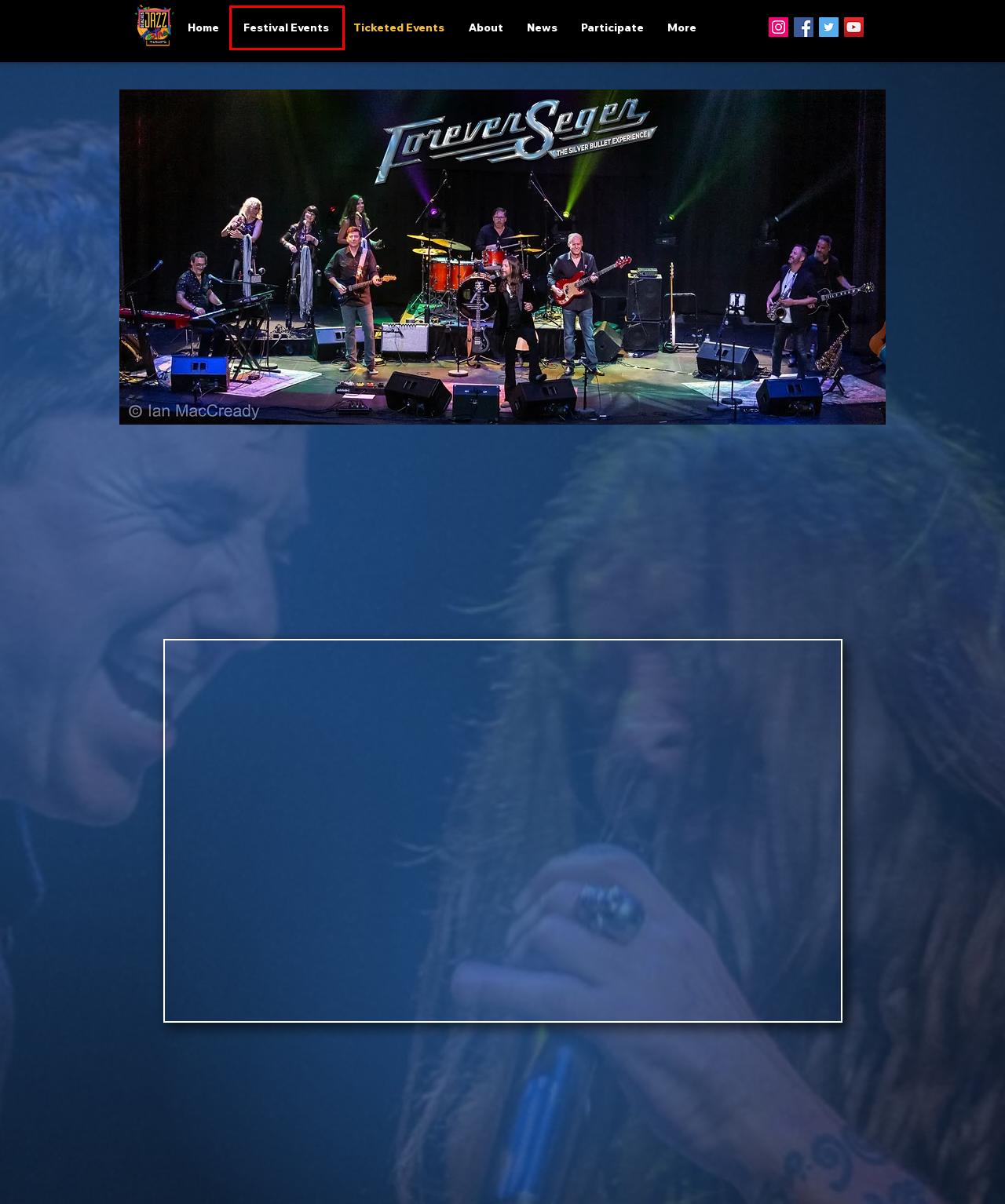Given a screenshot of a webpage with a red rectangle bounding box around a UI element, select the best matching webpage description for the new webpage that appears after clicking the highlighted element. The candidate descriptions are:
A. Beaches Jazz Festival
B. ::. Select Performance .::
C. Participate | Beaches Jazz Fest
D. FOREVER SEGER | SAT 30 NOV
E. News | Beaches Jazz Fest
F. Festival Events | Beaches Jazz Fest
G. Ticketed Events | Beaches Jazz Fest
H. About | Beaches Jazz Fest

F